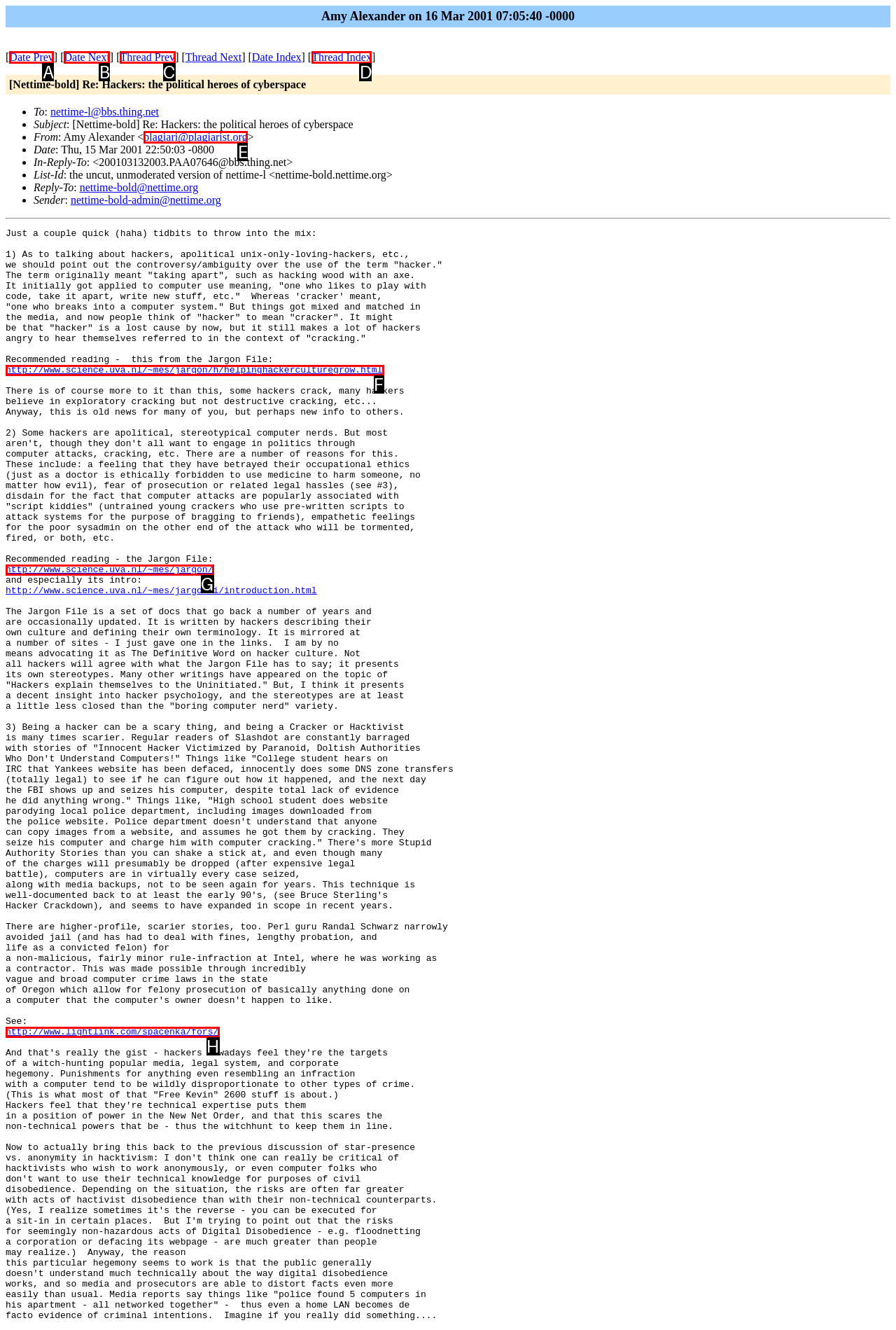Based on the description: http://www.science.uva.nl/~mes/jargon/h/helpinghackerculturegrow.html, select the HTML element that fits best. Provide the letter of the matching option.

F